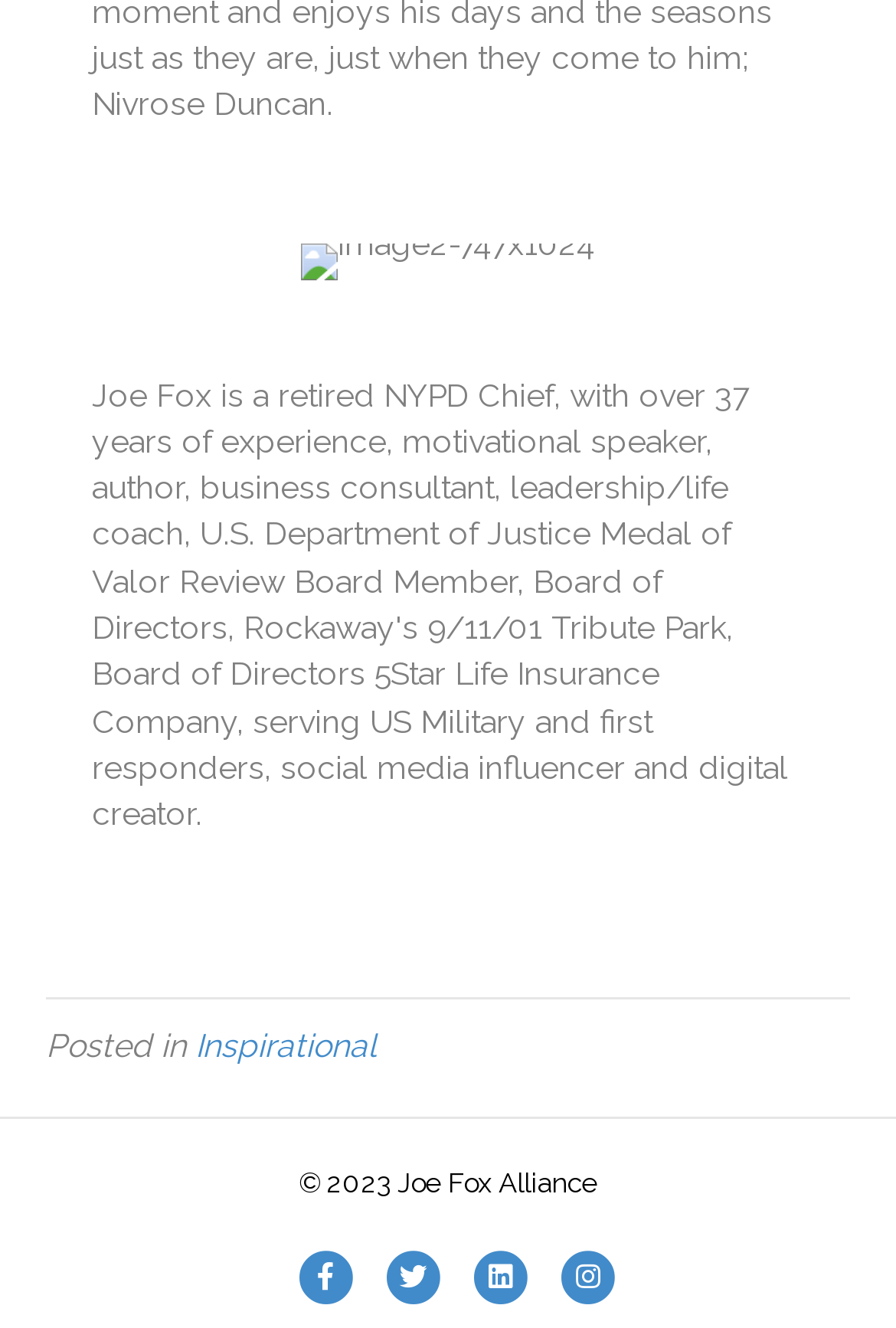What is the category of the post? Refer to the image and provide a one-word or short phrase answer.

Inspirational